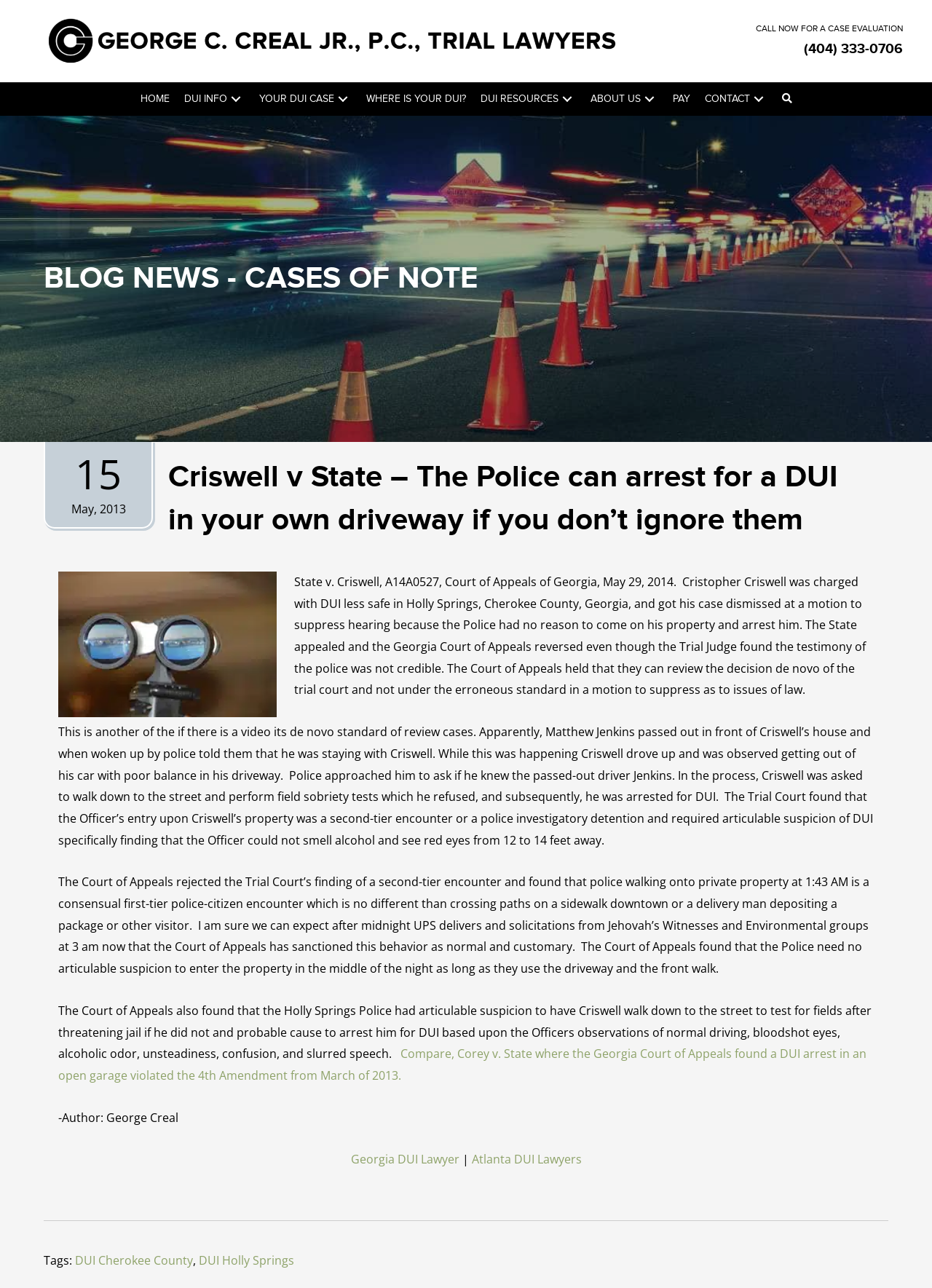What is the link to compare with at the end of the article?
Please provide a single word or phrase as your answer based on the image.

Corey v. State